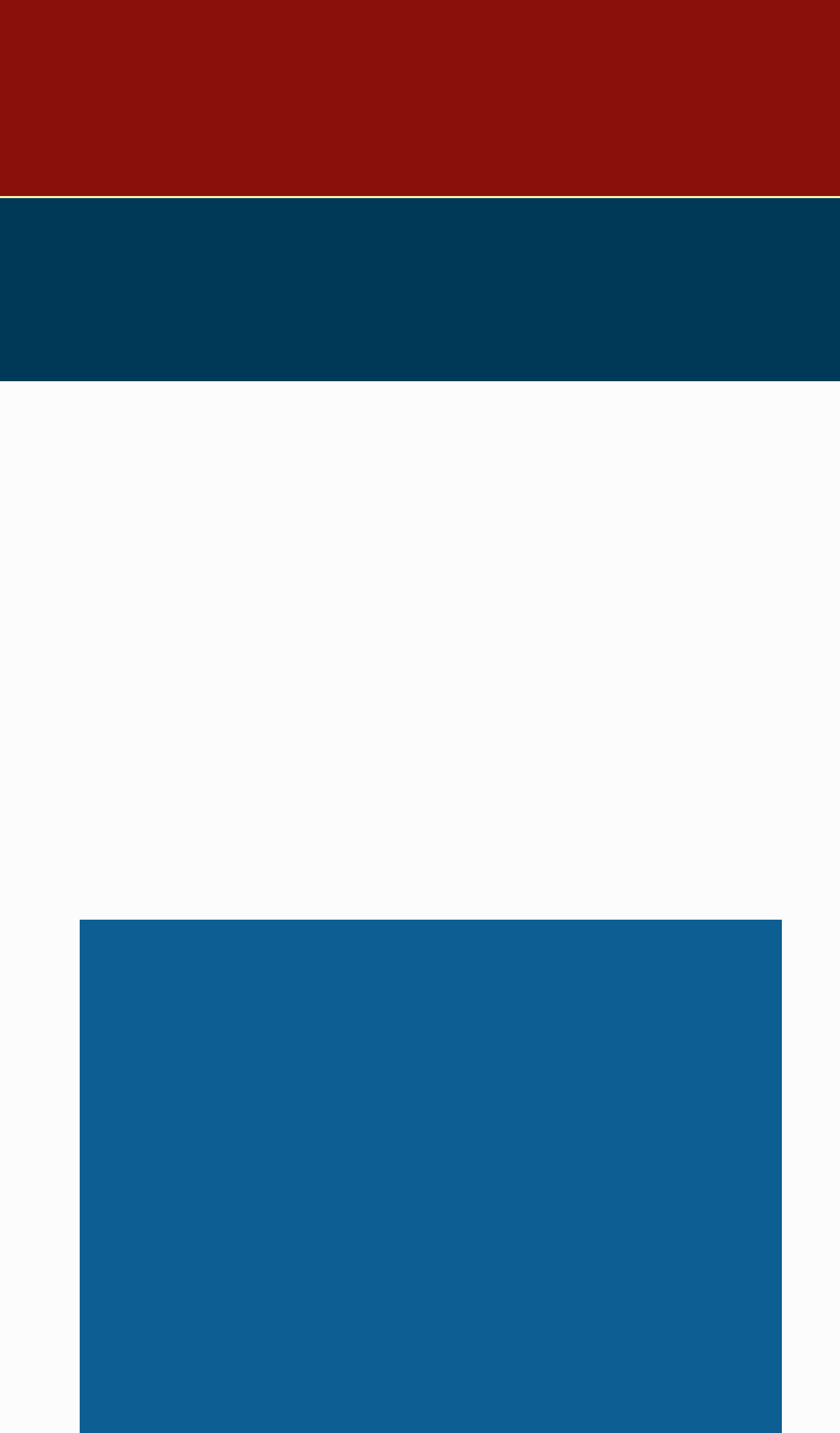Offer a detailed account of what is visible on the webpage.

The webpage is titled "Migrating Perusall Assignments to New Version (1.3) – CDIL Toolkit Sandbox". At the top left, there are three links: "CENTER FOR DIGITAL INNOVATION IN LEARNING", "MAIN CDIL SITE", and "CONTACT US", aligned horizontally. Below these links, there is a heading "CDIL Toolkit Sandbox" with a link of the same name. 

To the right of the heading, there is a navigation section labeled "Breadcrumbs" containing four links: "Home", "Resources", "Learning Technologies", and "Perusall", arranged horizontally. 

Below the navigation section, there is a heading "Migrating Perusall Assignments to New Version (1.3)". Under this heading, there is a block of text that explains the update to the Perusall Canvas integration, which changes the way previous Perusall assignments are migrated, effective January 2023.